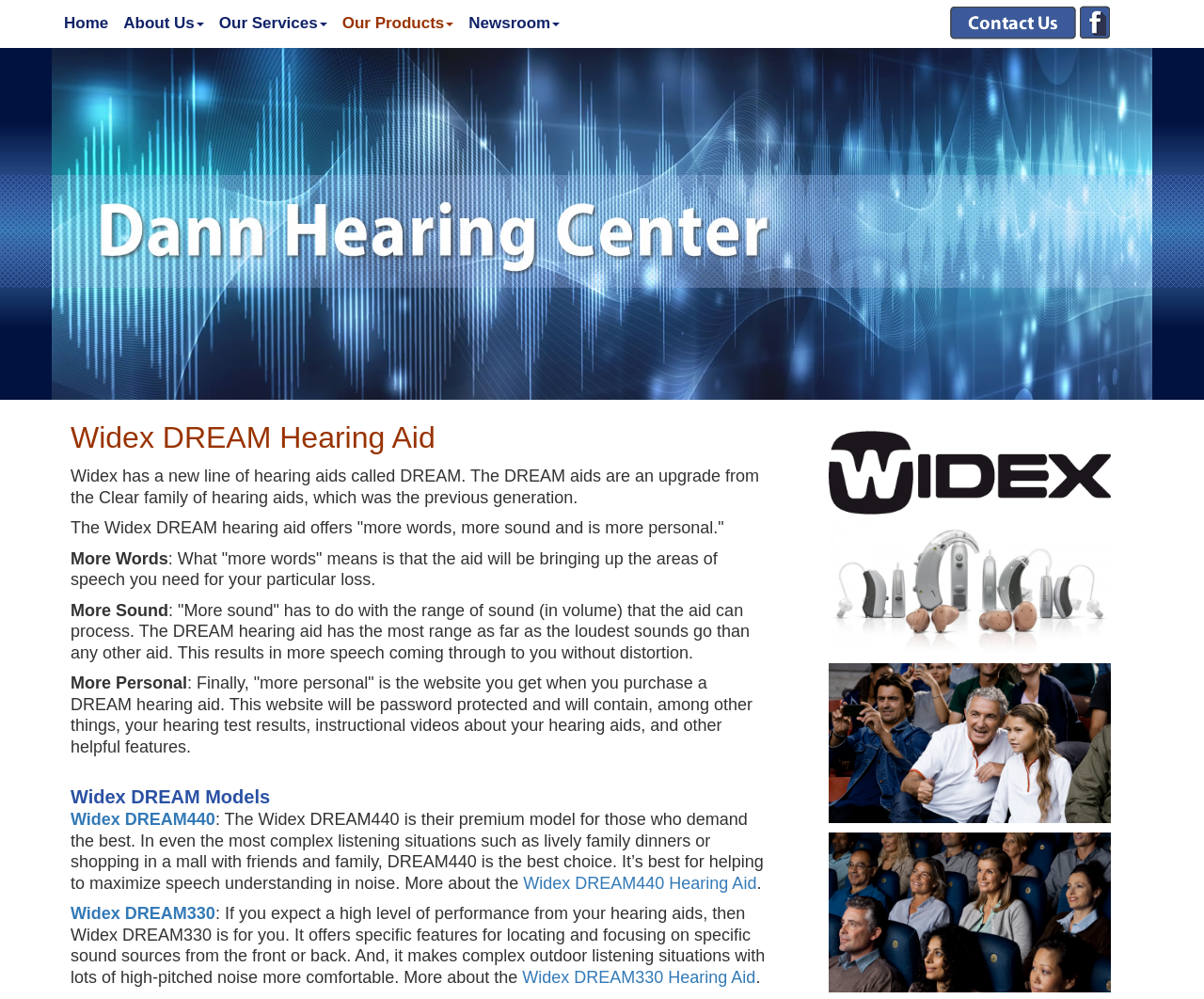What is the purpose of the 'more personal' feature of Widex DREAM hearing aids?
Carefully analyze the image and provide a detailed answer to the question.

The 'more personal' feature of Widex DREAM hearing aids refers to the password-protected website that you get when you purchase a DREAM hearing aid, which contains your hearing test results, instructional videos, and other helpful features.